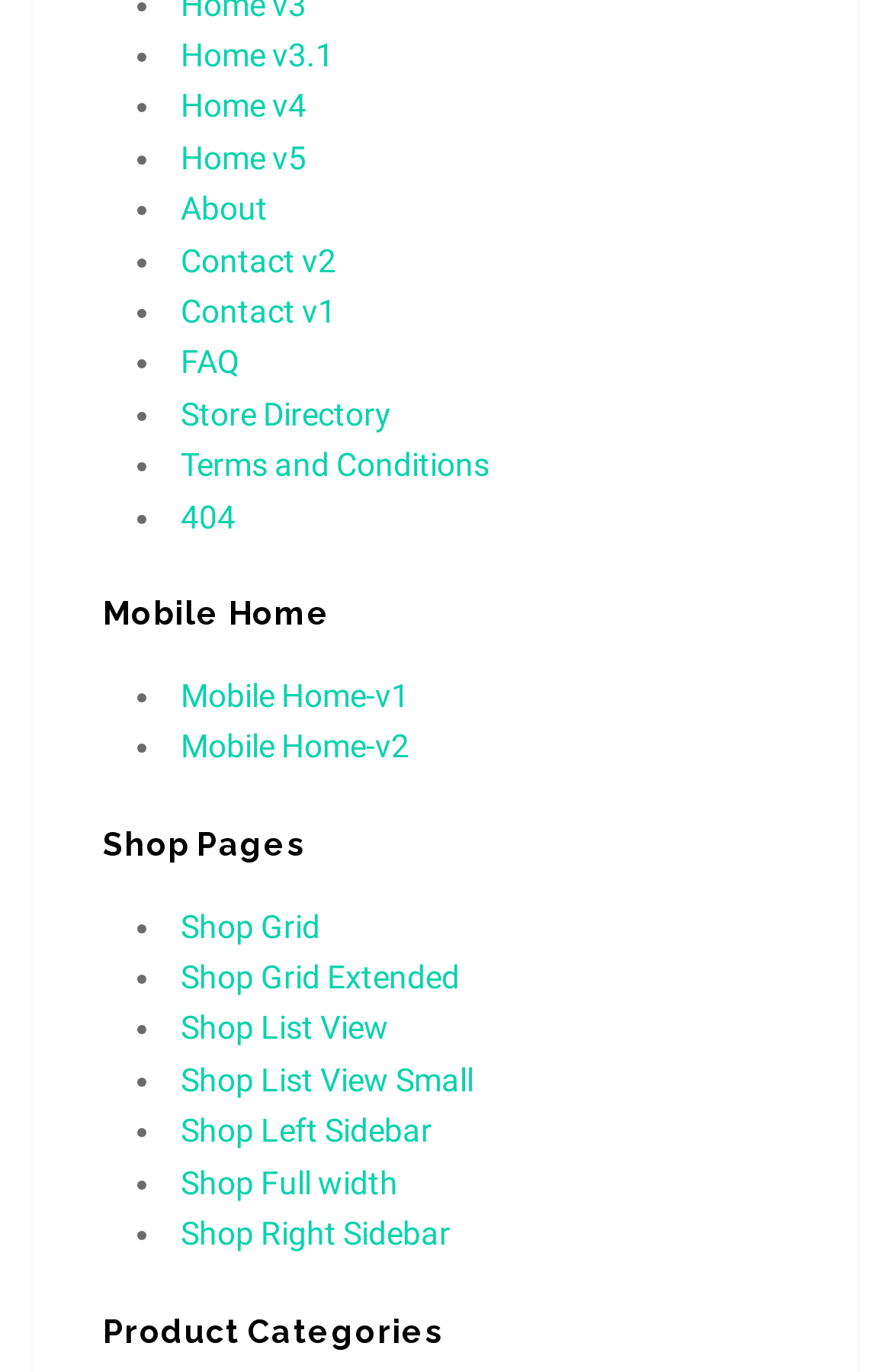Can you pinpoint the bounding box coordinates for the clickable element required for this instruction: "browse Shop Grid"? The coordinates should be four float numbers between 0 and 1, i.e., [left, top, right, bottom].

[0.203, 0.662, 0.359, 0.688]